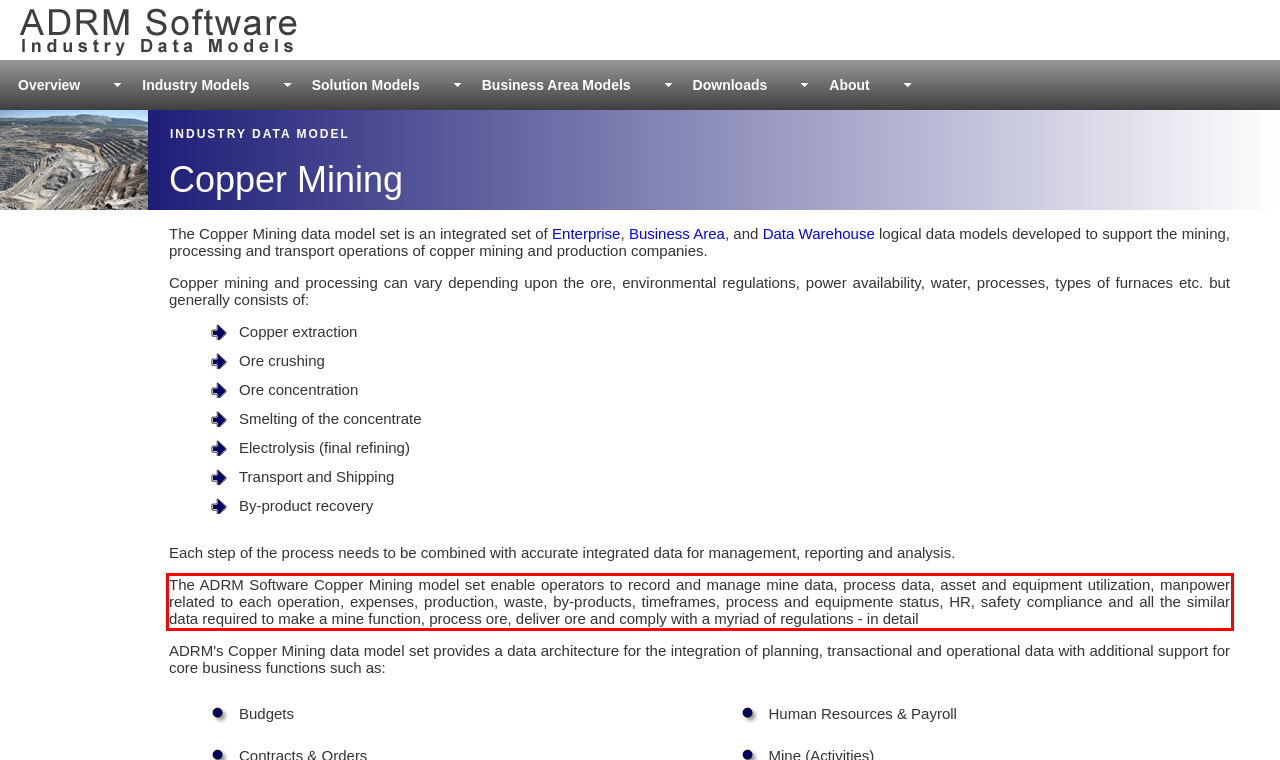In the given screenshot, locate the red bounding box and extract the text content from within it.

The ADRM Software Copper Mining model set enable operators to record and manage mine data, process data, asset and equipment utilization, manpower related to each operation, expenses, production, waste, by-products, timeframes, process and equipmente status, HR, safety compliance and all the similar data required to make a mine function, process ore, deliver ore and comply with a myriad of regulations - in detail